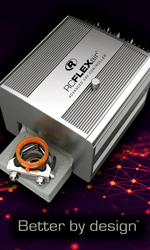Break down the image and describe each part extensively.

The image features a sleek, silver device named "pciFLEX" housed in a compact metal casing. This advanced unit, designed for power control, is equipped with a distinctive orange connector, highlighting its functionality. Set against a dark background with a subtle network-like pattern, the image conveys a sense of modernity and high-tech design. The tagline "Better by design" suggests a commitment to quality and innovation in engineering, emphasizing the device's effectiveness in optimizing system performance in engineered environments. This product is relevant for professionals seeking efficient solutions in building management systems.